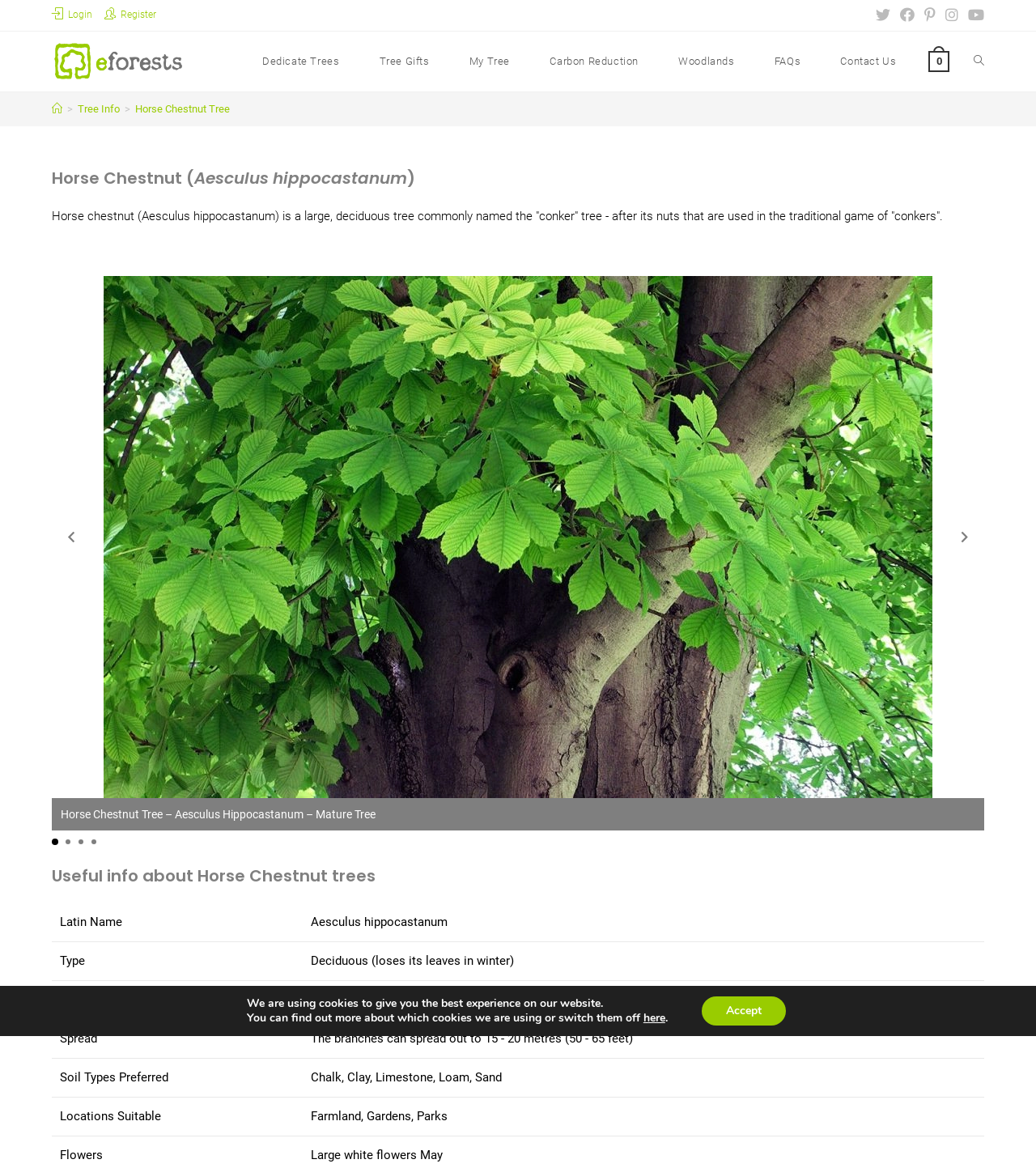Using the details in the image, give a detailed response to the question below:
What type of soil is suitable for this tree?

The webpage provides information about the soil types preferred by the Horse Chestnut Tree, listing Chalk, Clay, Limestone, Loam, and Sand as suitable options.